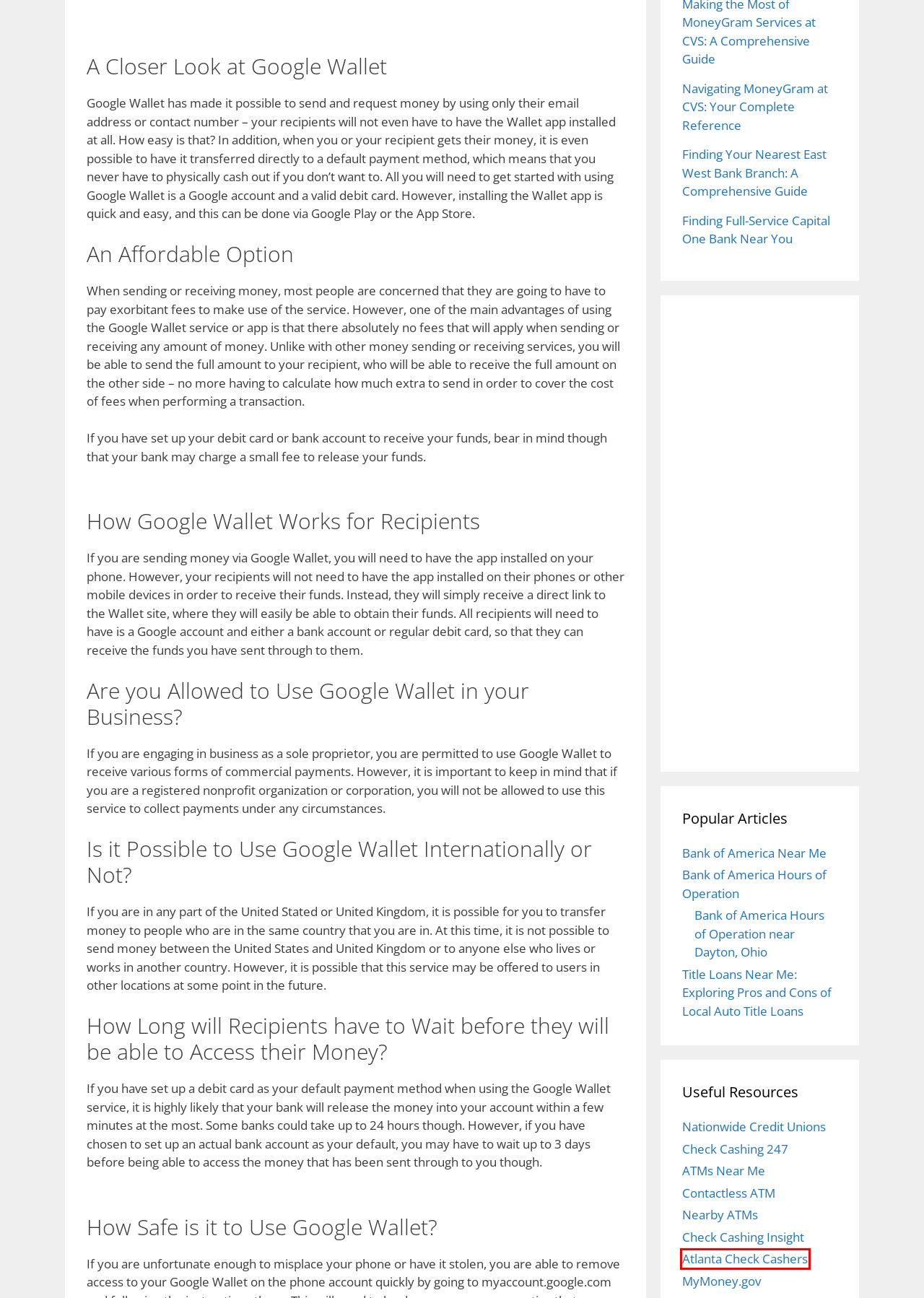You are provided with a screenshot of a webpage where a red rectangle bounding box surrounds an element. Choose the description that best matches the new webpage after clicking the element in the red bounding box. Here are the choices:
A. Bank of America Hours of Operation near Dayton, Ohio
B. NearbyATMs - NearbyATMs.com
C. Bank of America Hours of Operation: Everything You Need to Know
D. Bank of America Near Me: Discover Branches and ATMs Nearby
E. Find ATMs Near You - Explore Our Global ATM Locator
F. Locate Your Nearest East West Bank Branch Today | Easy Steps
G. Atlanta Check Cashers - AtlantaCheckCashers.com
H. Connecting You with Credit Unions Across the USA - Nationwide Credit Unions

G